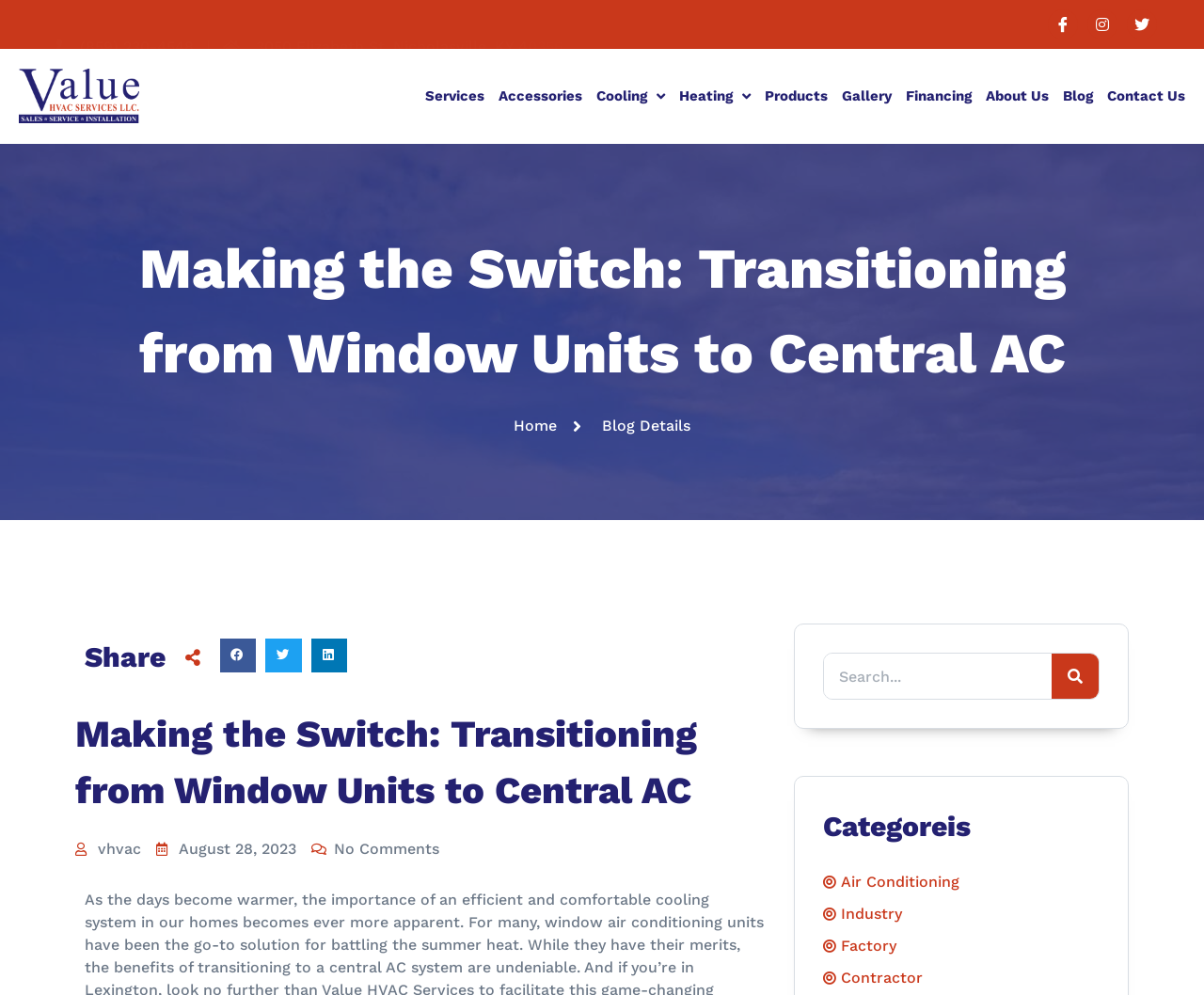Based on the image, provide a detailed and complete answer to the question: 
What is the phone number of Value HVAC Services?

I found the phone number by looking at the top section of the webpage, where the company's contact information is displayed. The phone number is listed as '(859) 230-4548'.